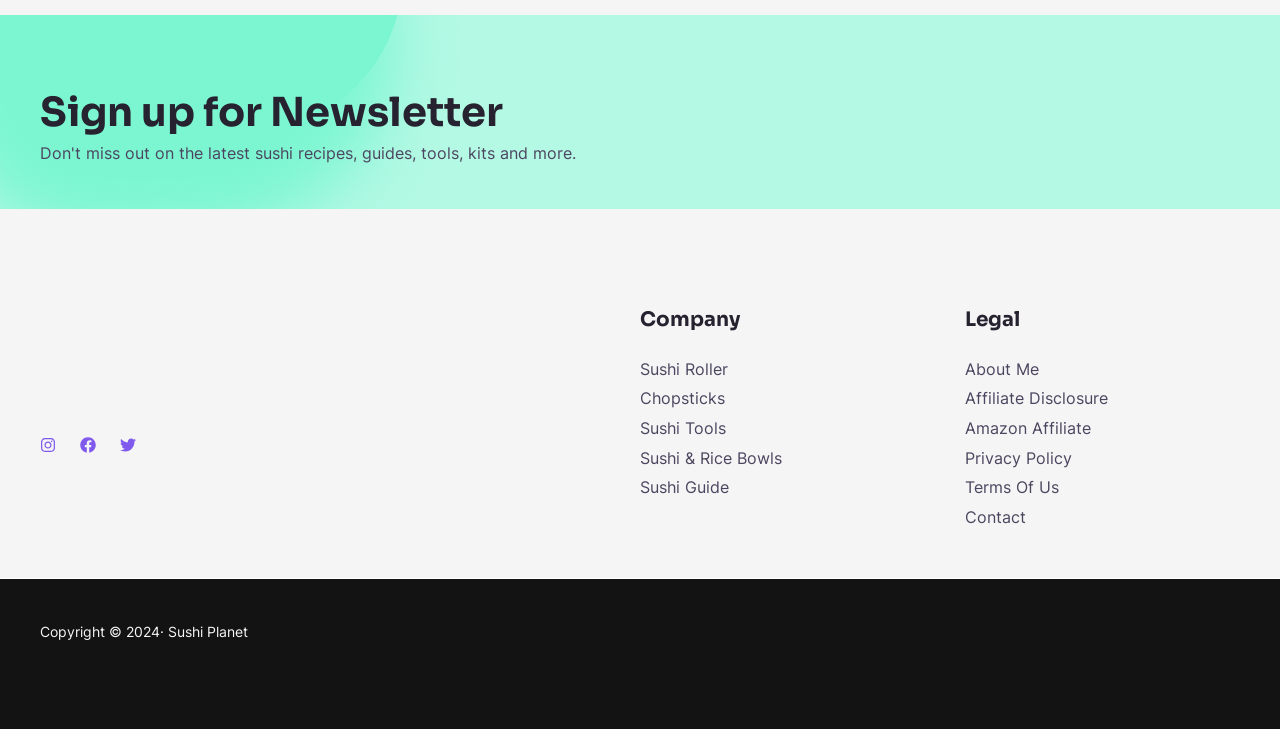Determine the bounding box for the UI element described here: "Contact".

[0.754, 0.696, 0.802, 0.723]